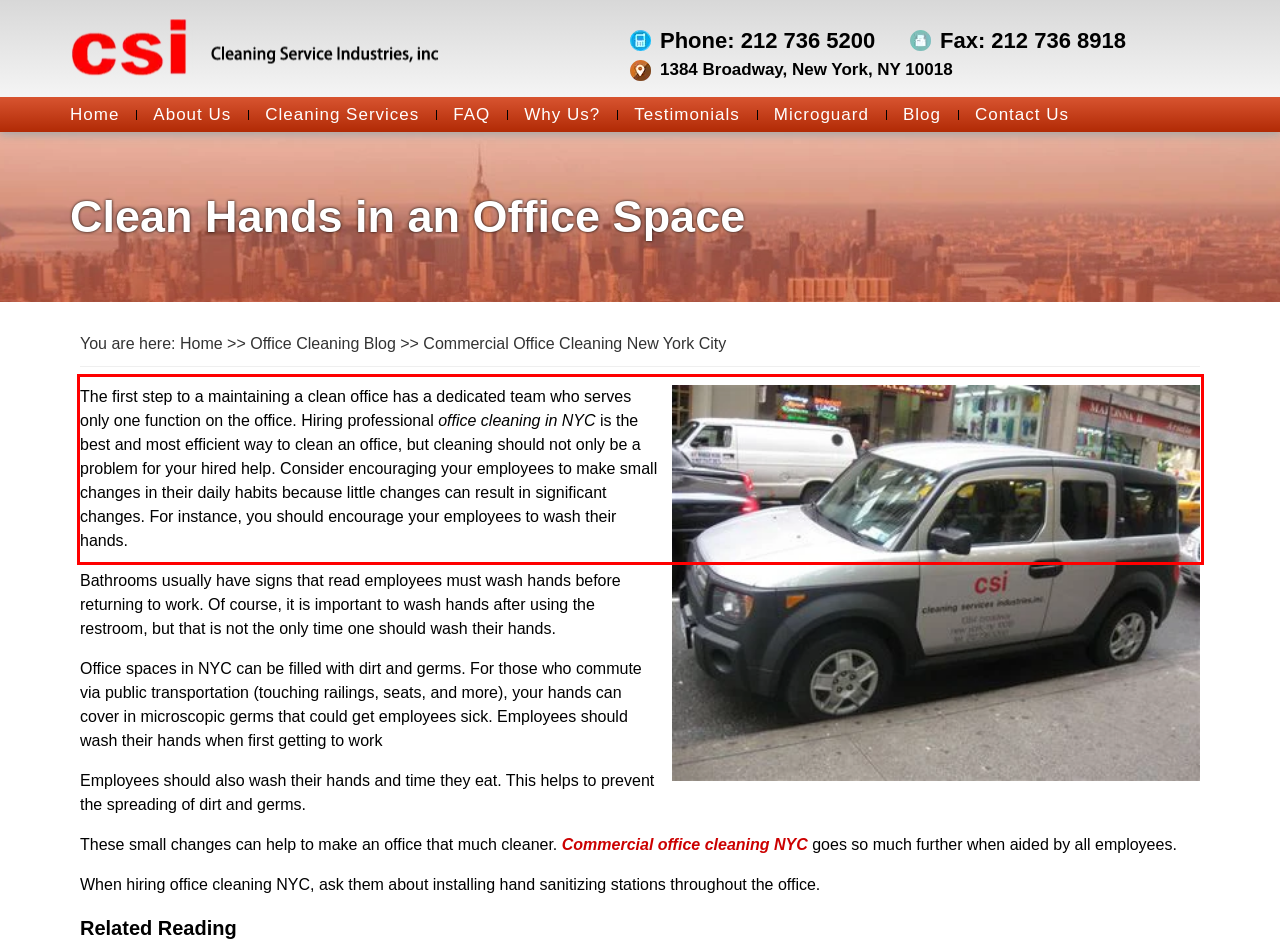Please analyze the screenshot of a webpage and extract the text content within the red bounding box using OCR.

The first step to a maintaining a clean office has a dedicated team who serves only one function on the office. Hiring professional office cleaning in NYC is the best and most efficient way to clean an office, but cleaning should not only be a problem for your hired help. Consider encouraging your employees to make small changes in their daily habits because little changes can result in significant changes. For instance, you should encourage your employees to wash their hands.